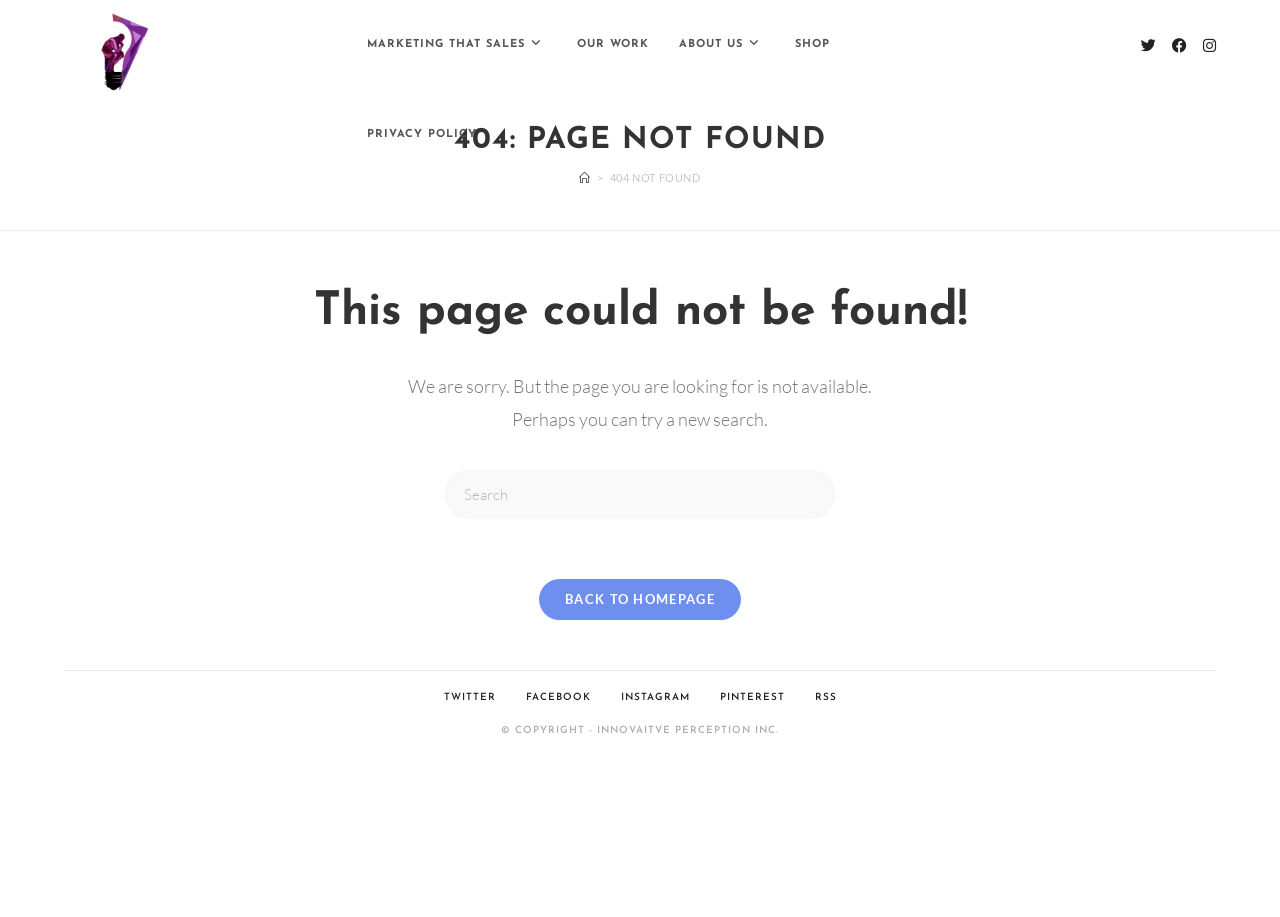What is the copyright information displayed at the bottom of the webpage? Based on the screenshot, please respond with a single word or phrase.

© COPYRIGHT - INNOVATIVE PERCEPTION INC.